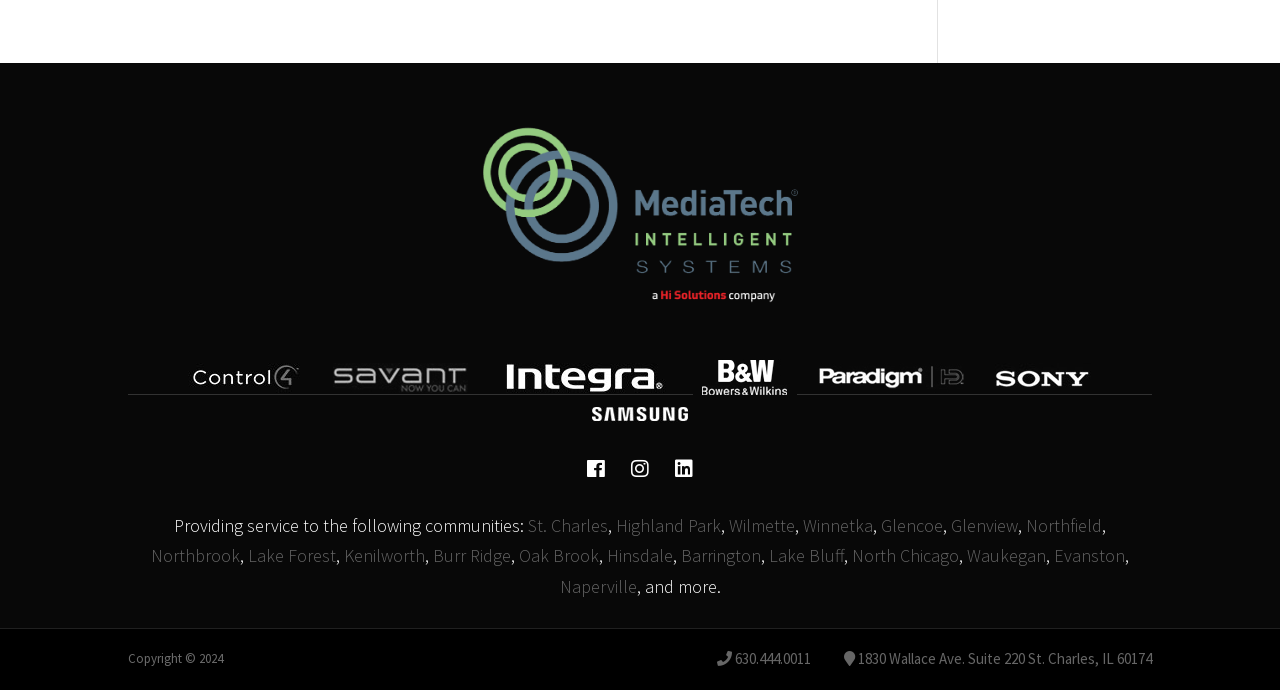What is the address of Mediatech?
Provide an in-depth and detailed answer to the question.

The webpage displays the address 1830 Wallace Ave. Suite 220 St. Charles, IL 60174, which is likely the physical location of Mediatech.